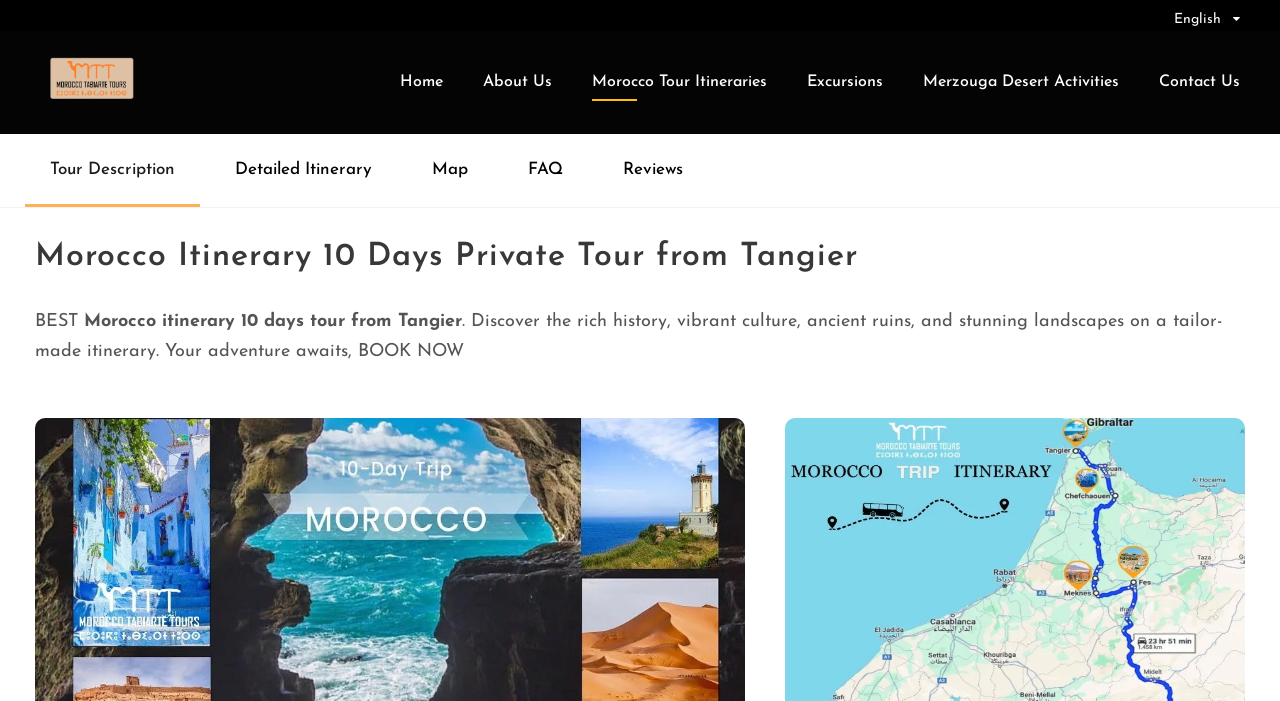What is the call to action?
Using the picture, provide a one-word or short phrase answer.

BOOK NOW